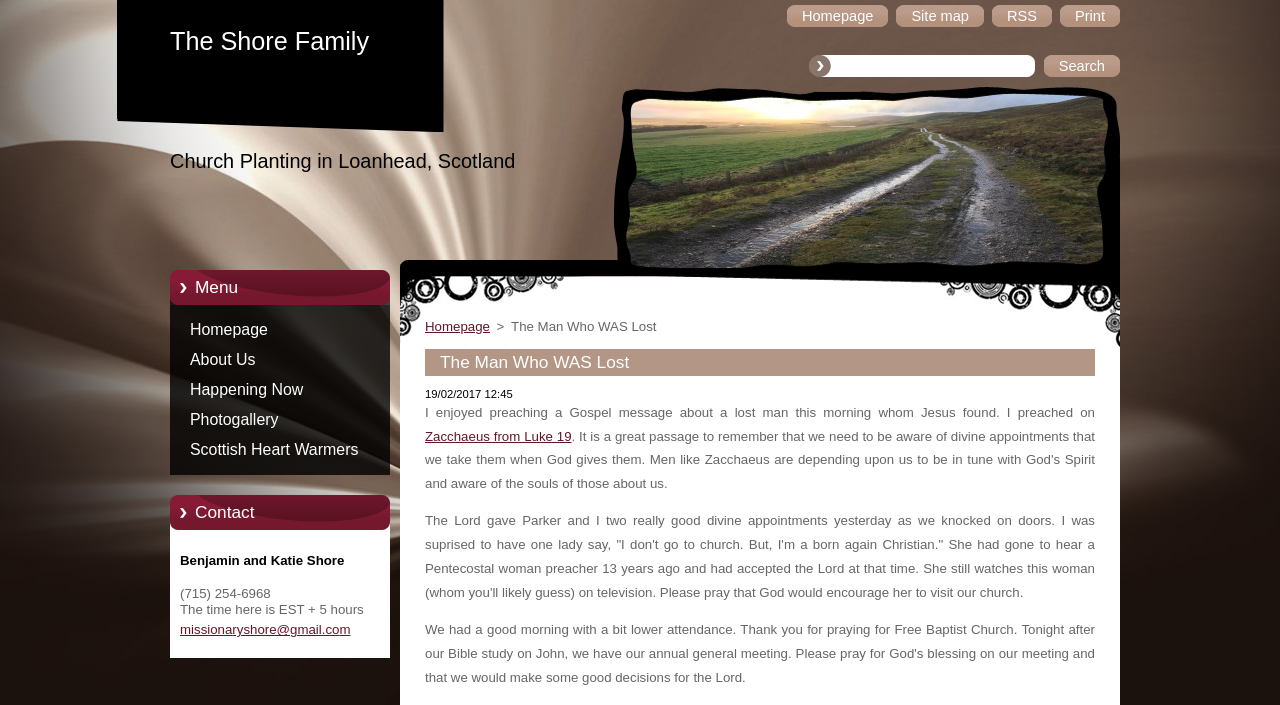What is the time difference between the author's location and EST?
Look at the screenshot and respond with a single word or phrase.

+ 5 hours